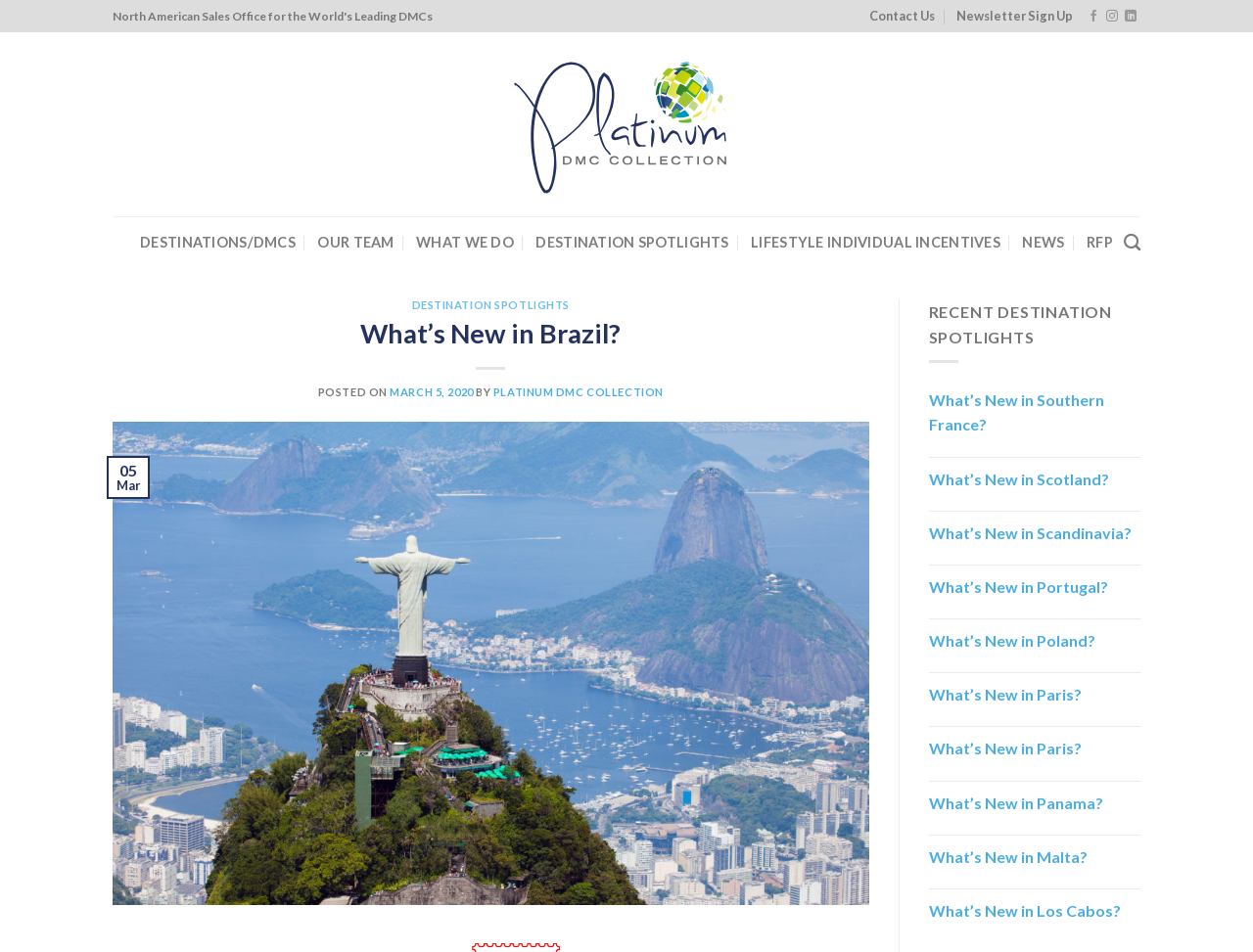Pinpoint the bounding box coordinates of the element that must be clicked to accomplish the following instruction: "View DESTINATION SPOTLIGHTS". The coordinates should be in the format of four float numbers between 0 and 1, i.e., [left, top, right, bottom].

[0.428, 0.237, 0.582, 0.274]